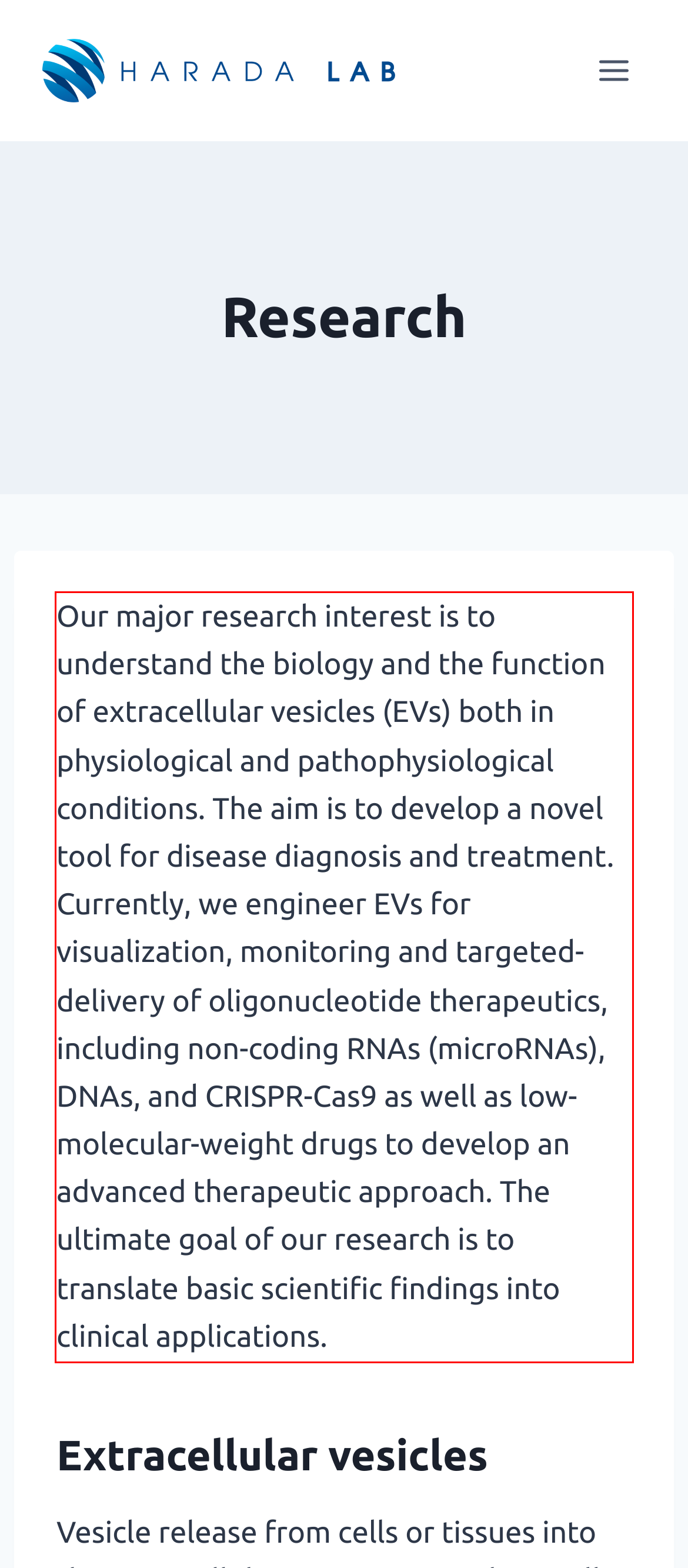In the screenshot of the webpage, find the red bounding box and perform OCR to obtain the text content restricted within this red bounding box.

Our major research interest is to understand the biology and the function of extracellular vesicles (EVs) both in physiological and pathophysiological conditions. The aim is to develop a novel tool for disease diagnosis and treatment. Currently, we engineer EVs for visualization, monitoring and targeted-delivery of oligonucleotide therapeutics, including non-coding RNAs (microRNAs), DNAs, and CRISPR-Cas9 as well as low-molecular-weight drugs to develop an advanced therapeutic approach. The ultimate goal of our research is to translate basic scientific findings into clinical applications.